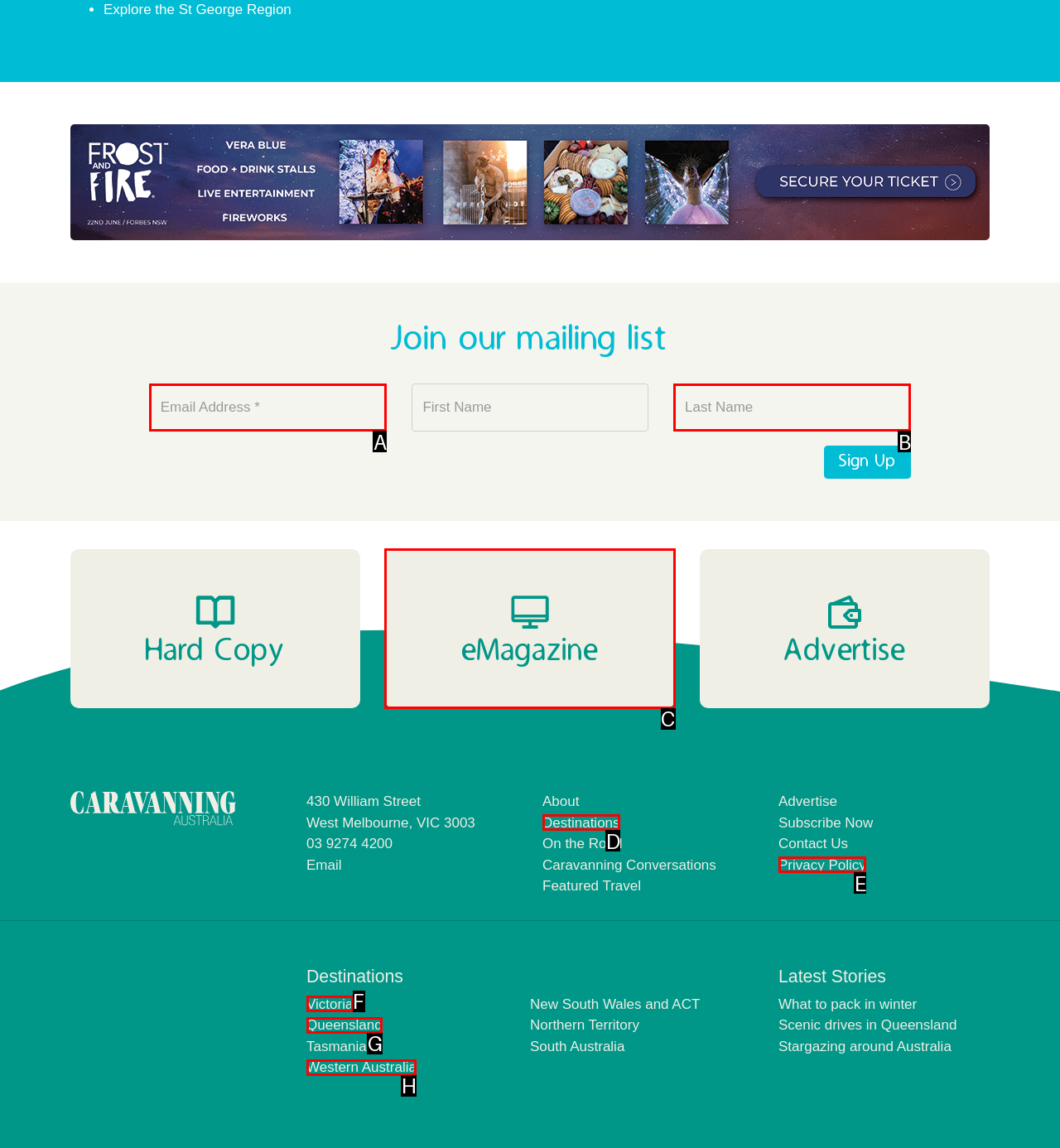Which UI element should be clicked to perform the following task: View Park Hyatt Milan? Answer with the corresponding letter from the choices.

None